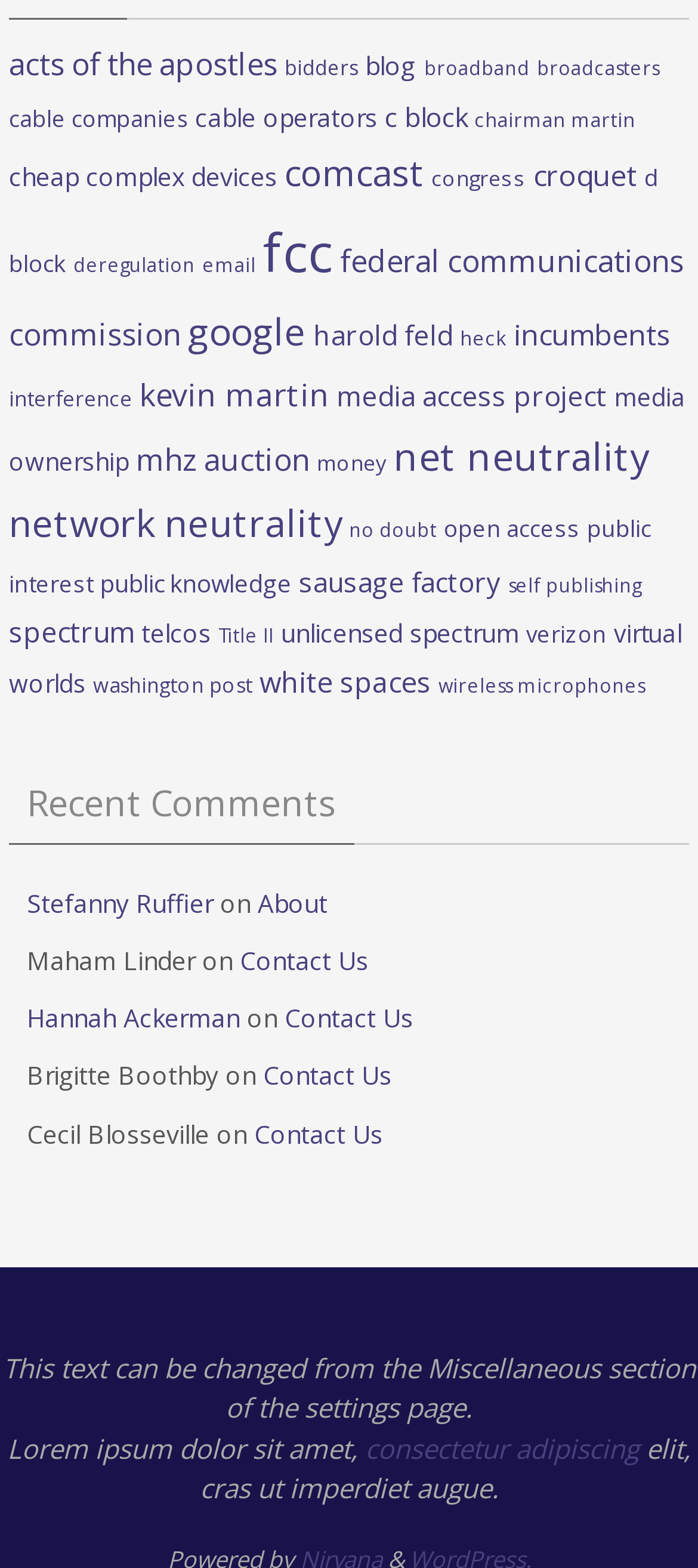Identify the bounding box coordinates of the clickable region necessary to fulfill the following instruction: "Contact 'Stefanny Ruffier'". The bounding box coordinates should be four float numbers between 0 and 1, i.e., [left, top, right, bottom].

[0.038, 0.565, 0.305, 0.588]